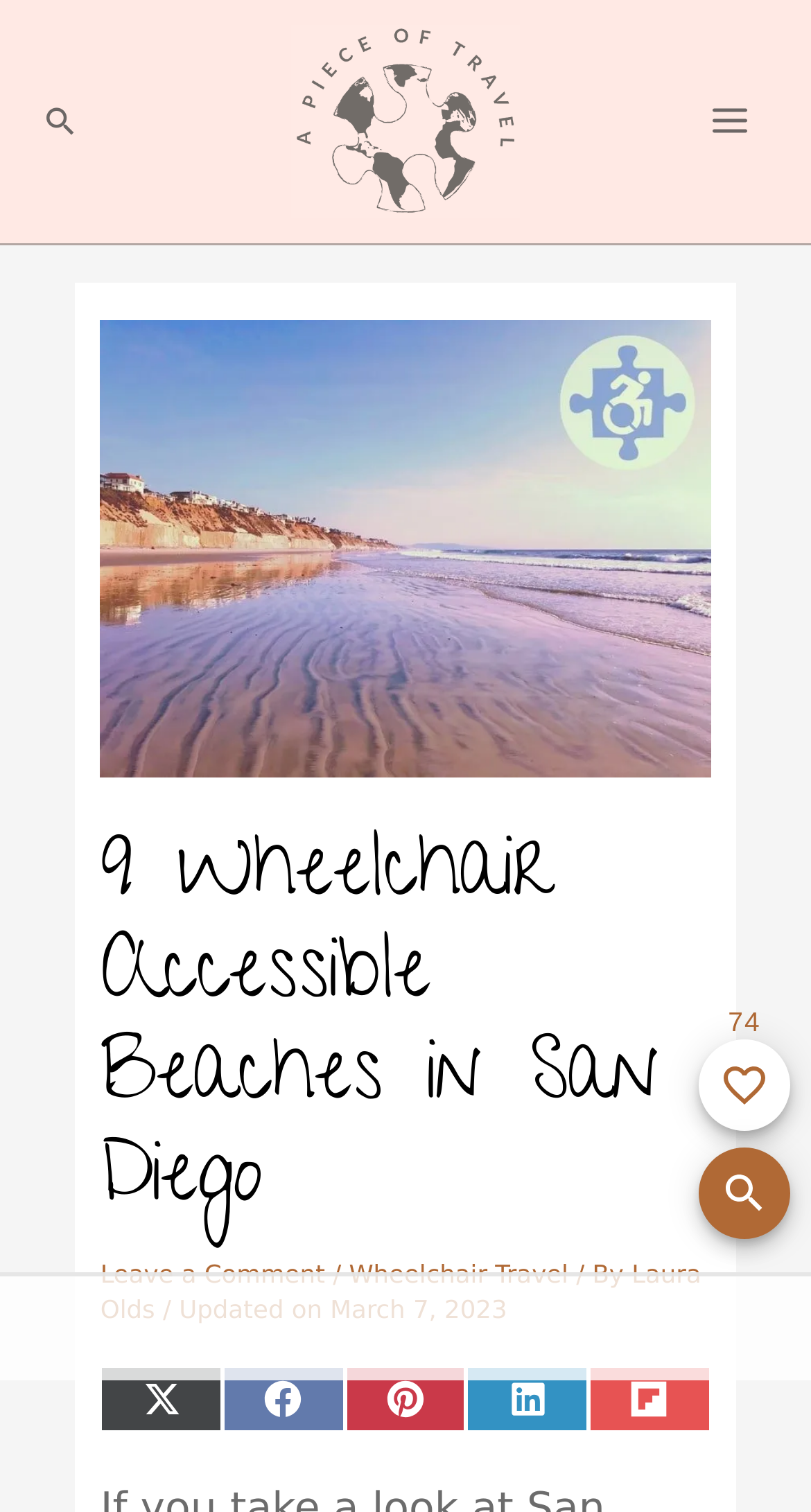Identify the bounding box of the UI element described as follows: "alt="A Piece of Travel"". Provide the coordinates as four float numbers in the range of 0 to 1 [left, top, right, bottom].

[0.359, 0.07, 0.641, 0.089]